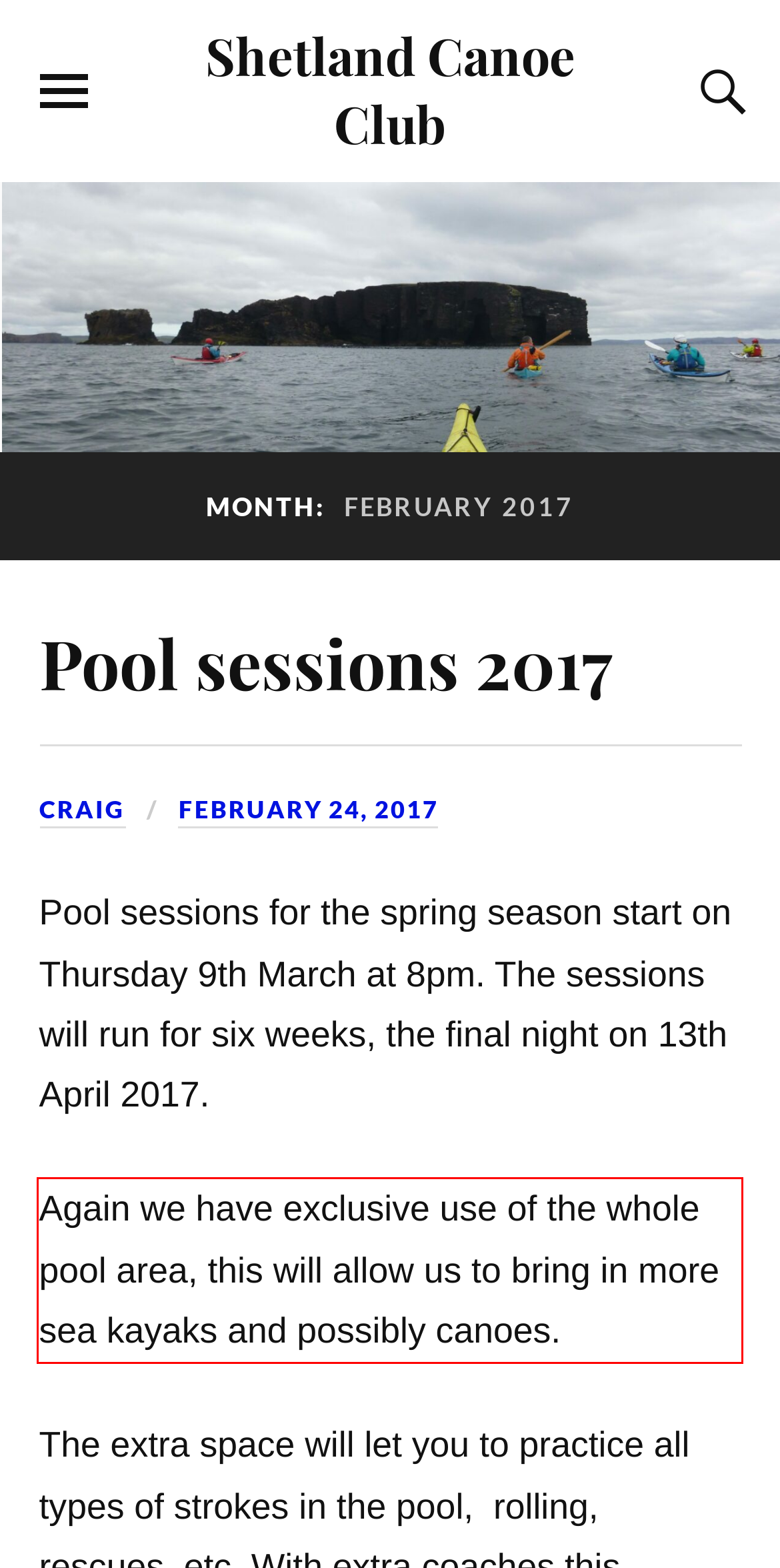Given a screenshot of a webpage, identify the red bounding box and perform OCR to recognize the text within that box.

Again we have exclusive use of the whole pool area, this will allow us to bring in more sea kayaks and possibly canoes.